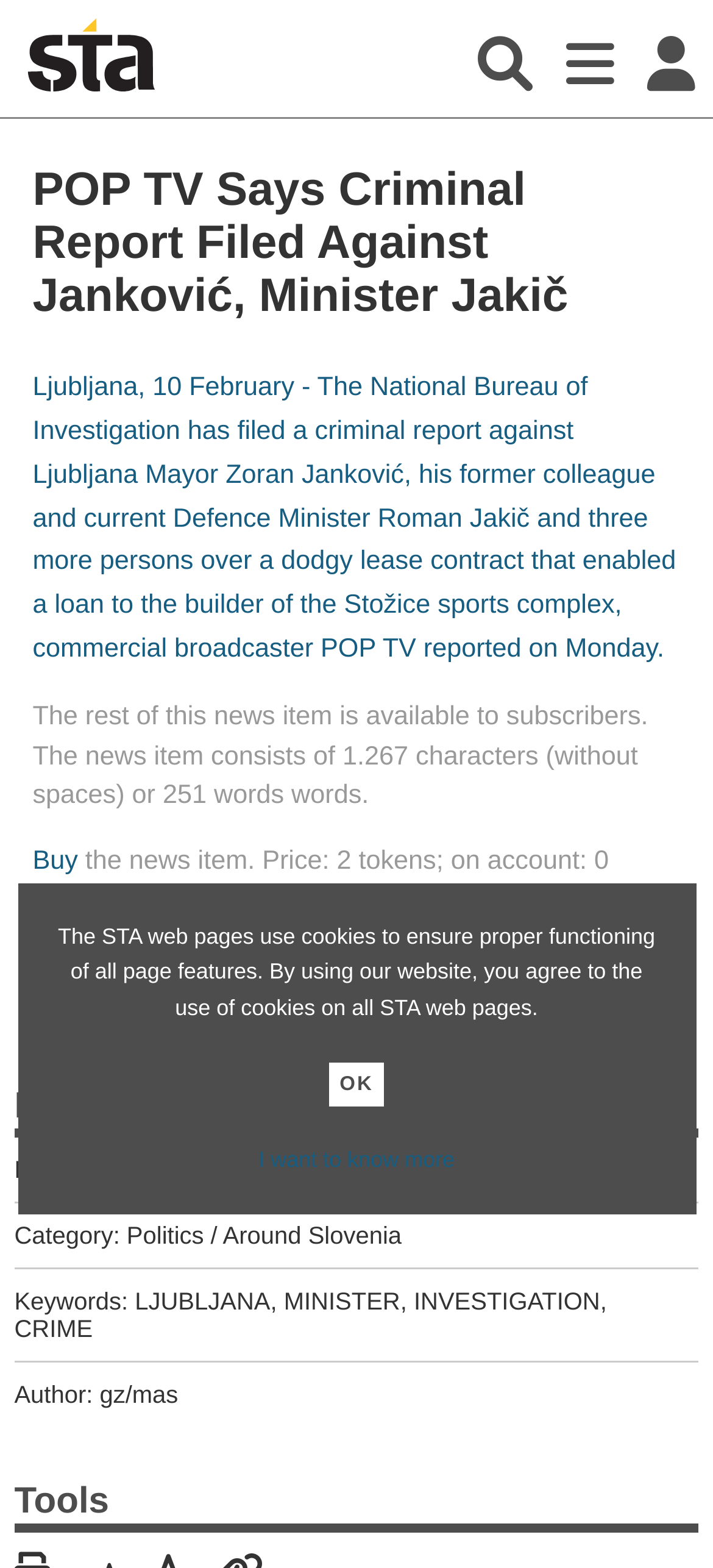Who is the author of the news item?
Please respond to the question with a detailed and informative answer.

The article mentions 'Author: gz/mas' So, the author of the news item is gz/mas.